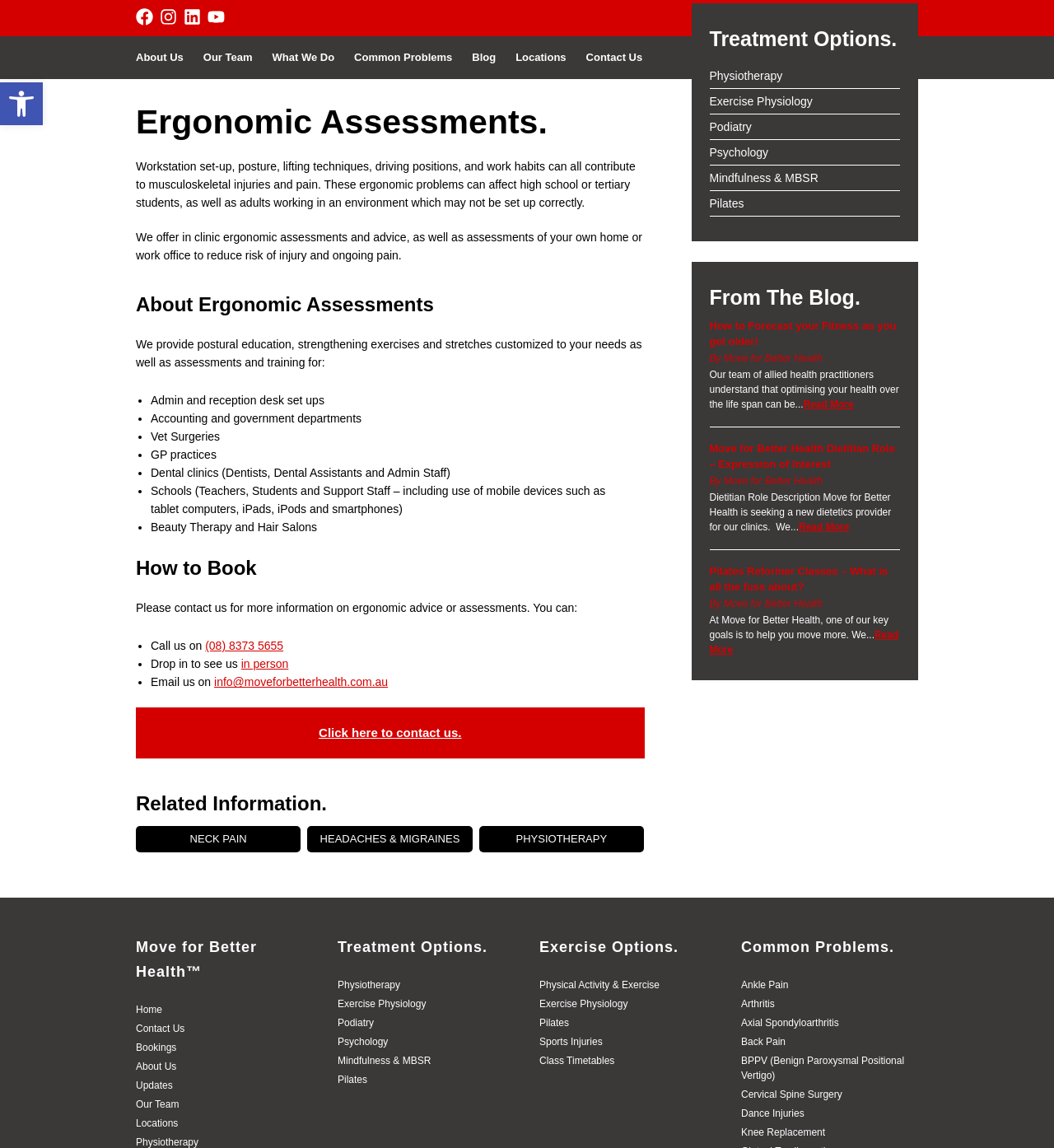Pinpoint the bounding box coordinates of the element to be clicked to execute the instruction: "Book an ergonomic assessment".

[0.749, 0.007, 0.871, 0.028]